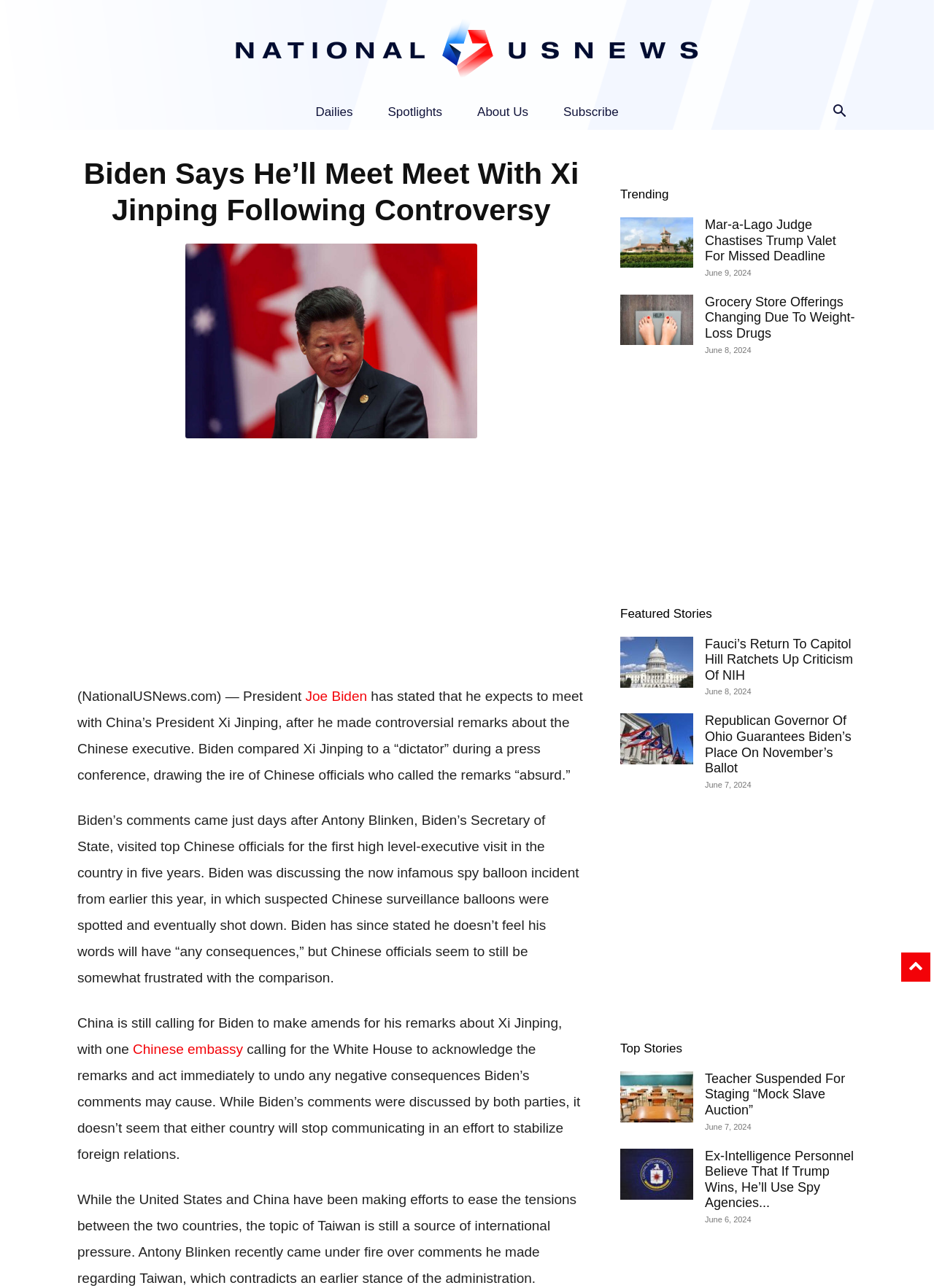Determine the bounding box coordinates of the region to click in order to accomplish the following instruction: "Click the 8BitDo logo". Provide the coordinates as four float numbers between 0 and 1, specifically [left, top, right, bottom].

None